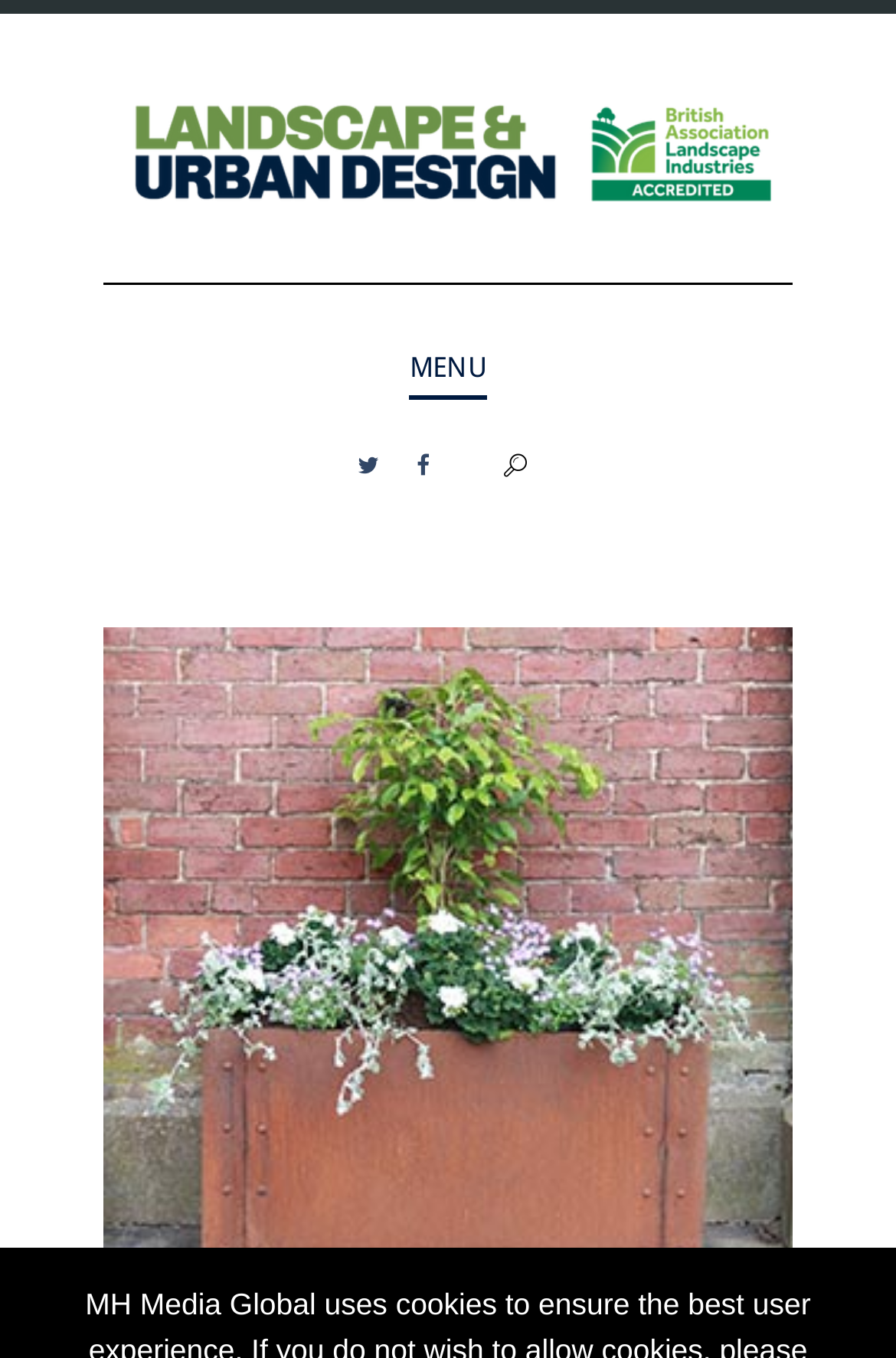Please identify the bounding box coordinates of the clickable area that will allow you to execute the instruction: "contact us".

[0.141, 0.561, 0.859, 0.62]